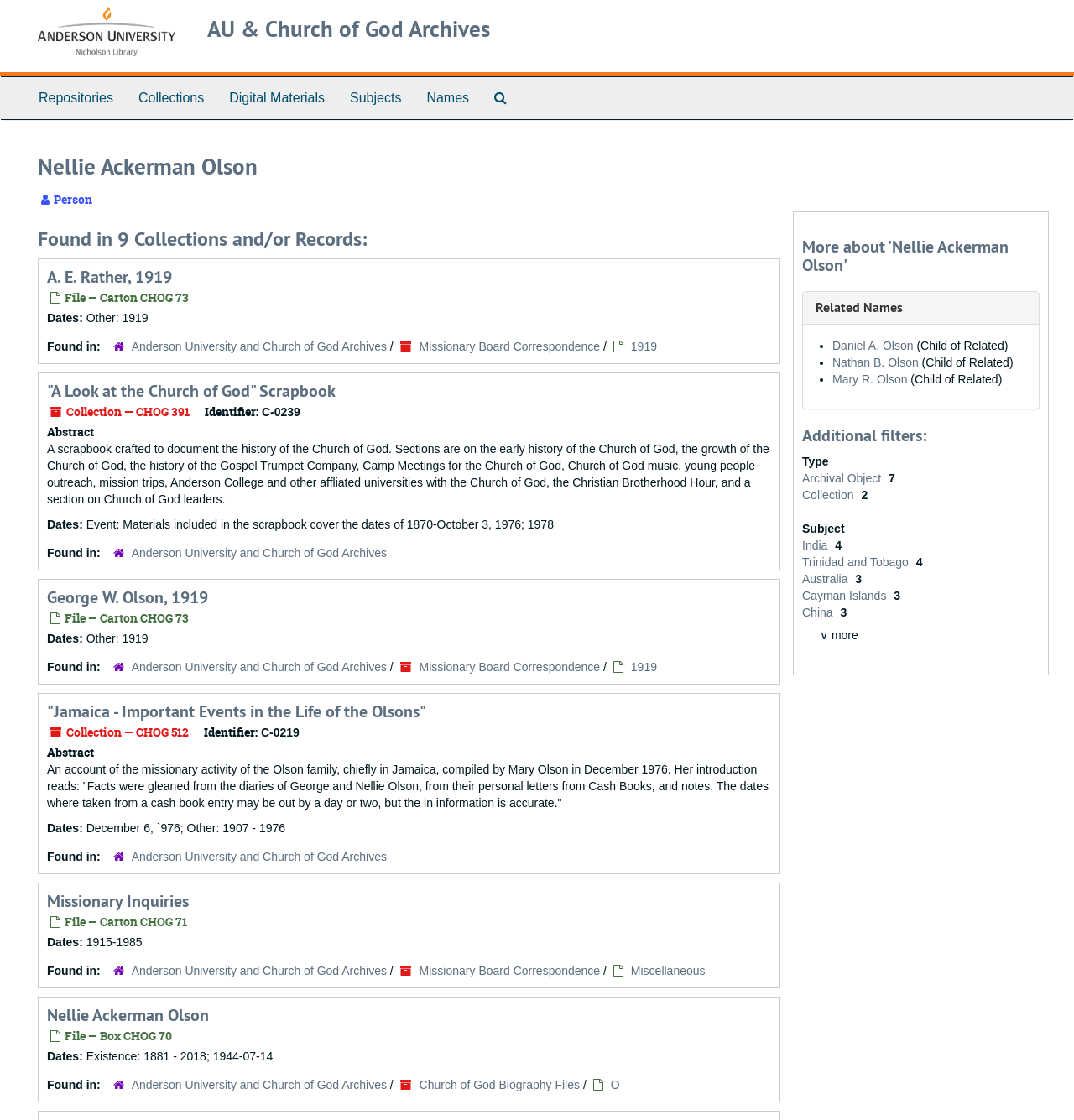How many collections and/or records is Nellie Ackerman Olson found in?
Use the information from the image to give a detailed answer to the question.

I found this answer by reading the heading 'Found in 9 Collections and/or Records:' which is located below the main heading 'Nellie Ackerman Olson'.